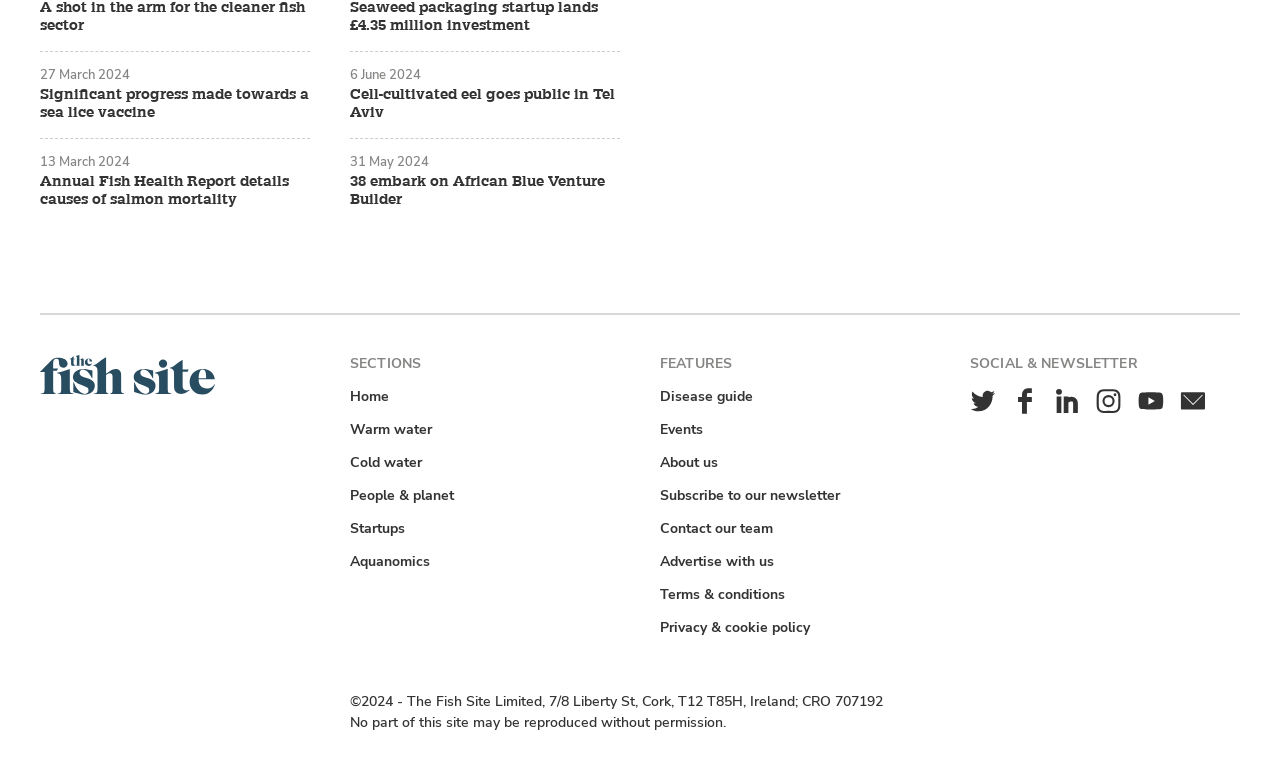How many sections are listed?
Look at the screenshot and provide an in-depth answer.

I examined the list element with ID 172, which contains 6 link elements with IDs 374 to 379, representing the sections 'Home', 'Warm water', 'Cold water', 'People & planet', 'Startups', and 'Aquanomics'.